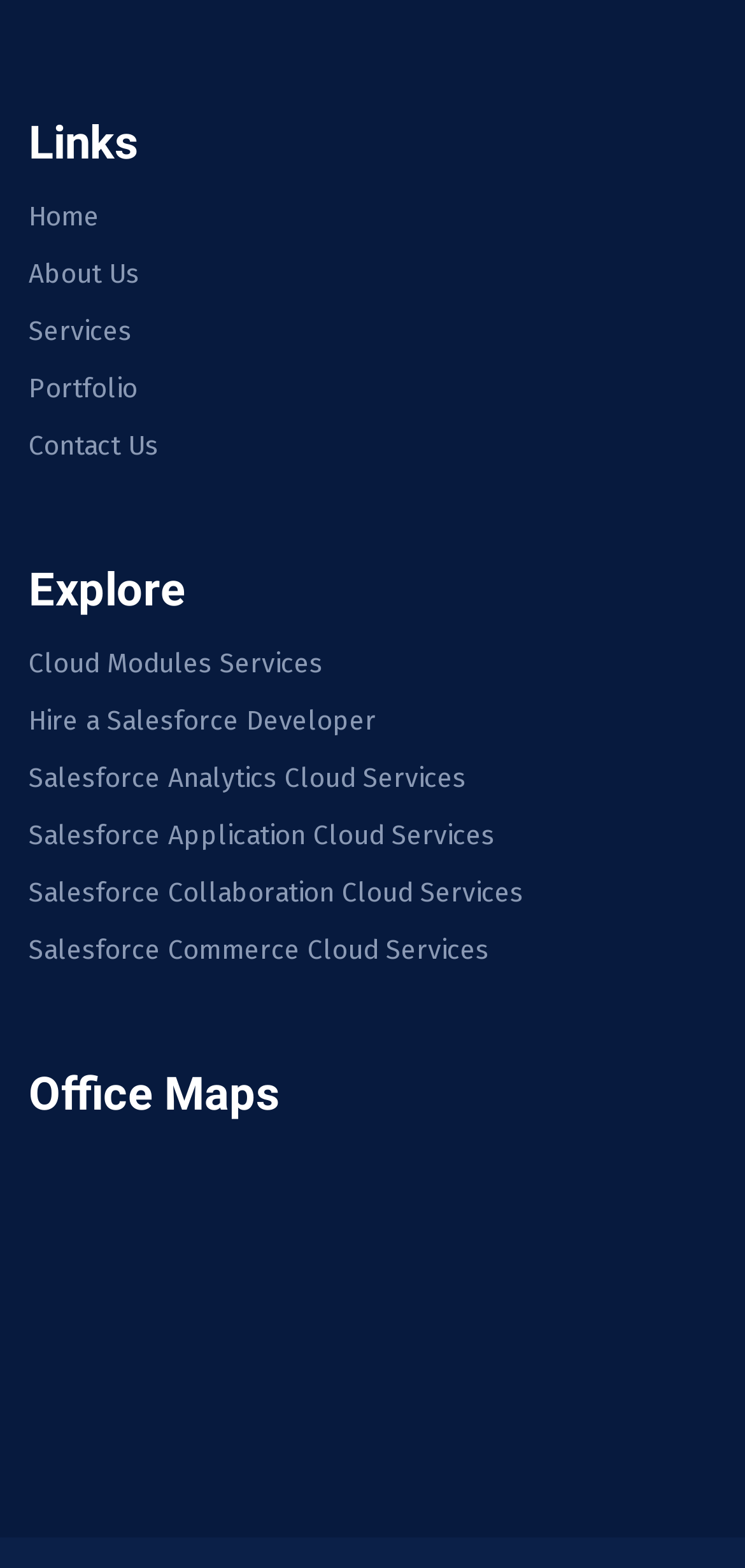Using the description "Hire a Salesforce Developer", predict the bounding box of the relevant HTML element.

[0.038, 0.452, 0.505, 0.469]